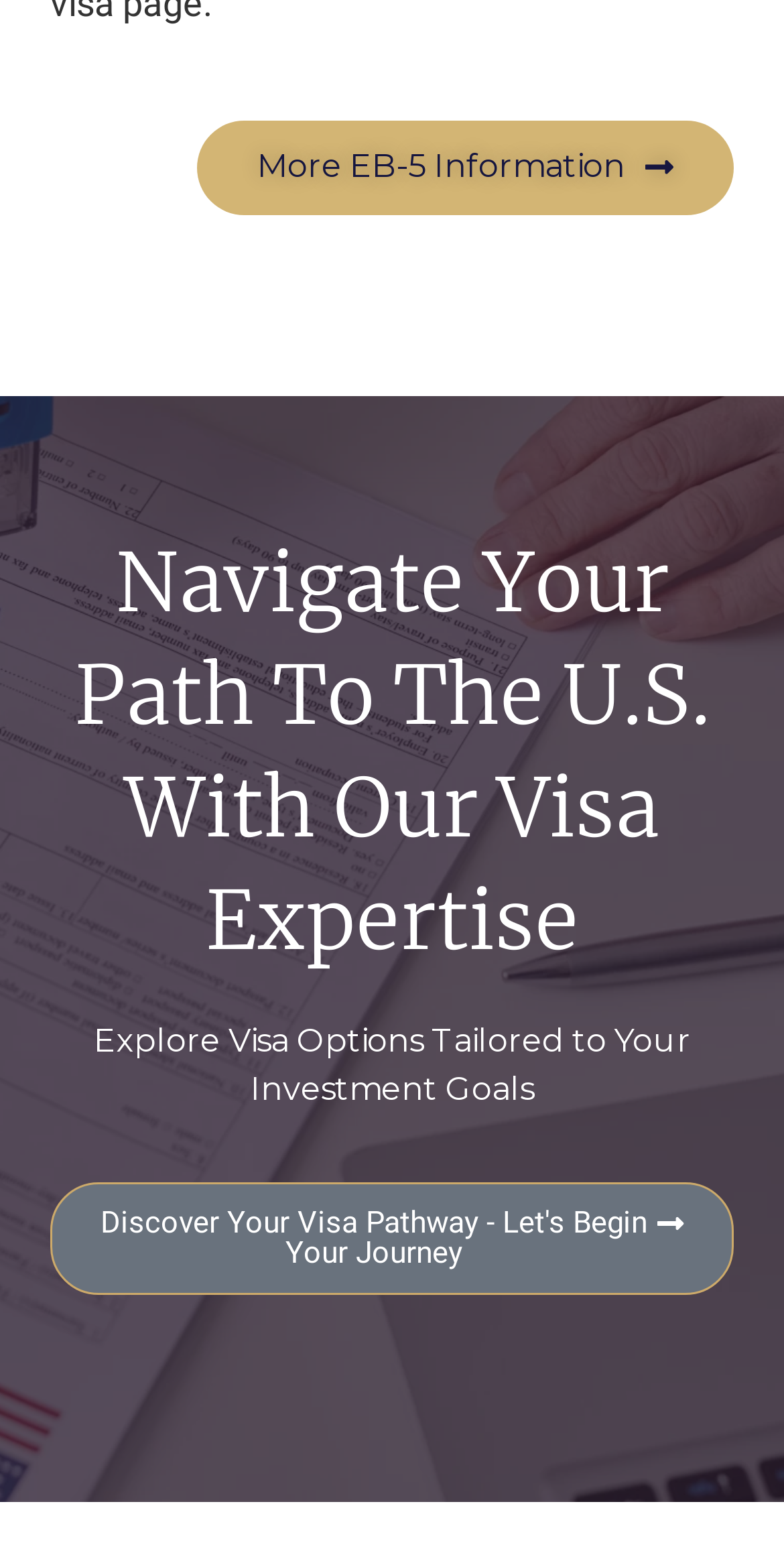Identify the bounding box for the UI element specified in this description: "Math Worksheets". The coordinates must be four float numbers between 0 and 1, formatted as [left, top, right, bottom].

None